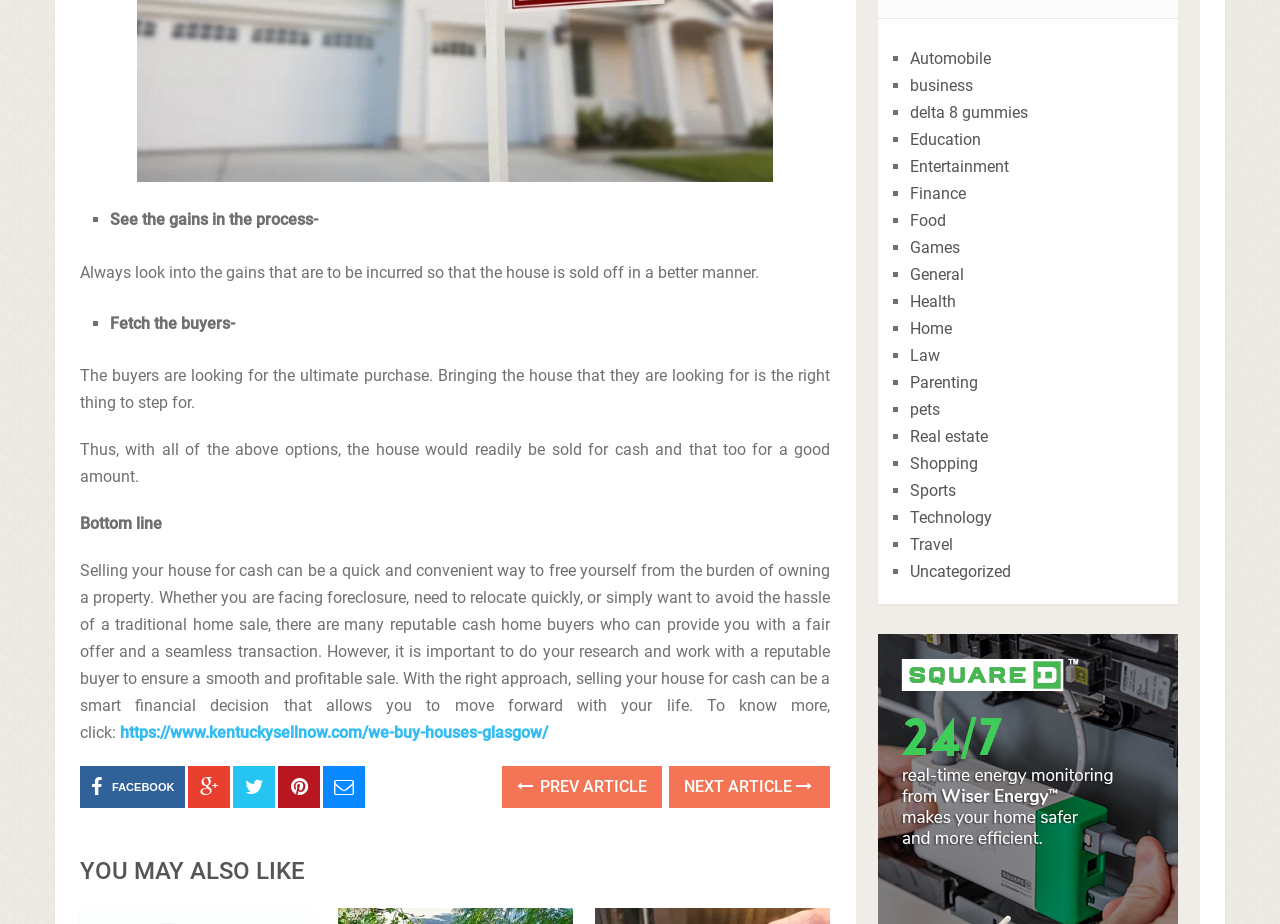Specify the bounding box coordinates of the element's region that should be clicked to achieve the following instruction: "Visit the Facebook page". The bounding box coordinates consist of four float numbers between 0 and 1, in the format [left, top, right, bottom].

[0.062, 0.829, 0.145, 0.874]